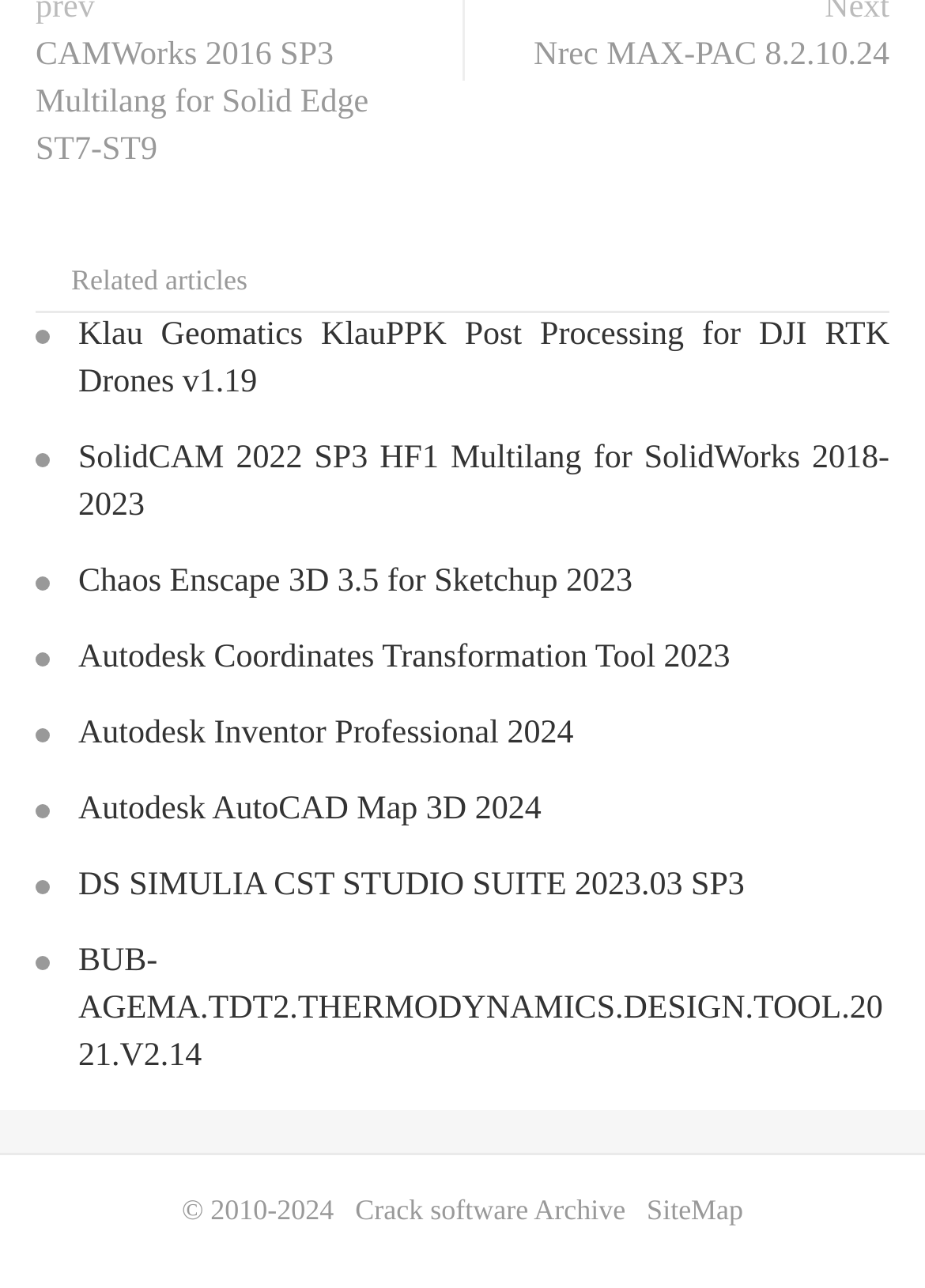From the webpage screenshot, identify the region described by Autodesk AutoCAD Map 3D 2024. Provide the bounding box coordinates as (top-left x, top-left y, bottom-right x, bottom-right y), with each value being a floating point number between 0 and 1.

[0.085, 0.616, 0.585, 0.643]